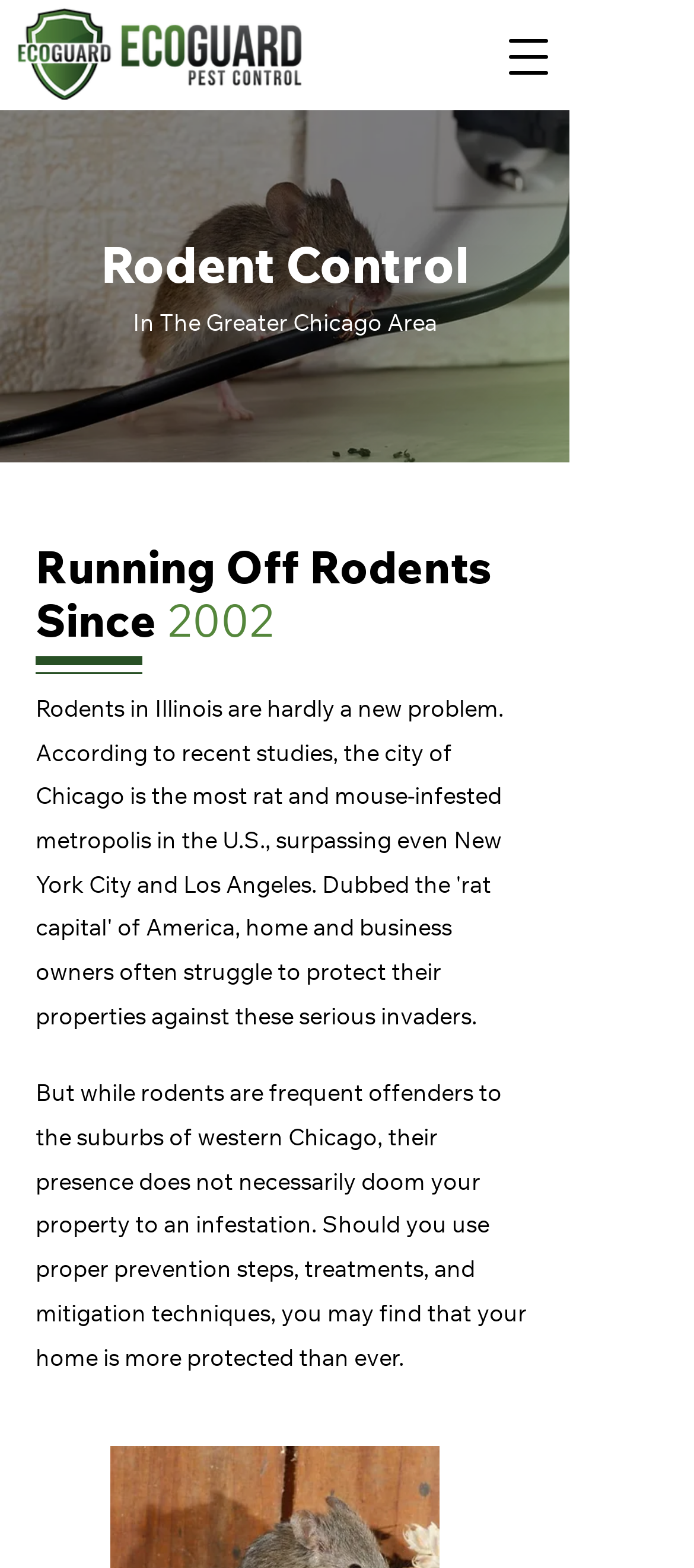What is the purpose of the webpage?
Based on the screenshot, provide your answer in one word or phrase.

Rodent Control